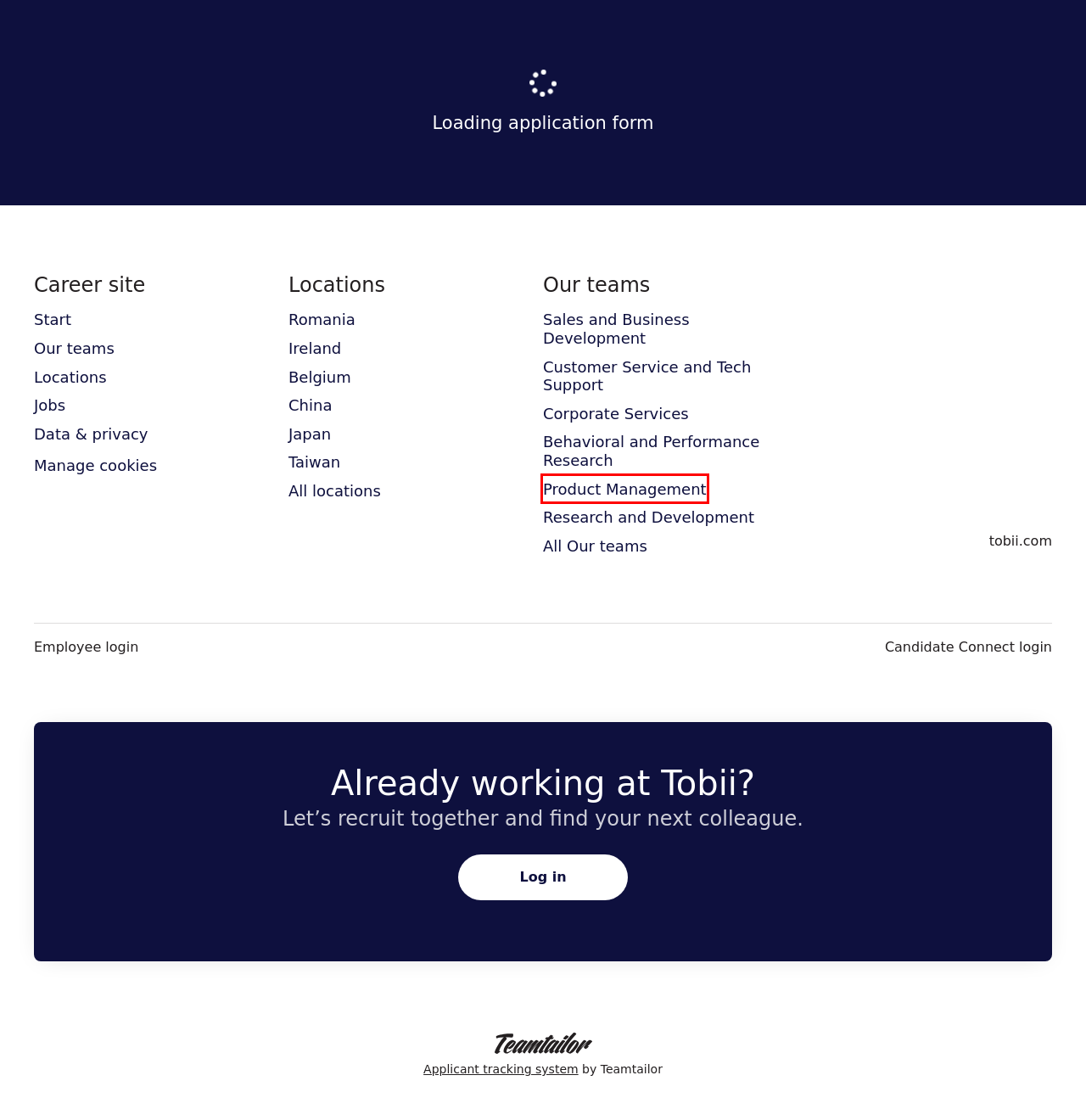Look at the screenshot of a webpage where a red bounding box surrounds a UI element. Your task is to select the best-matching webpage description for the new webpage after you click the element within the bounding box. The available options are:
A. China - Tobii
B. Japan - Tobii
C. Check out our exciting departments - Tobii
D. Teamtailor ™ - Next Generation ATS & Employer Branding
E. Product Management - Tobii
F. Ireland - Tobii
G. Belgium - Tobii
H. Sales and Business Development - Tobii

E